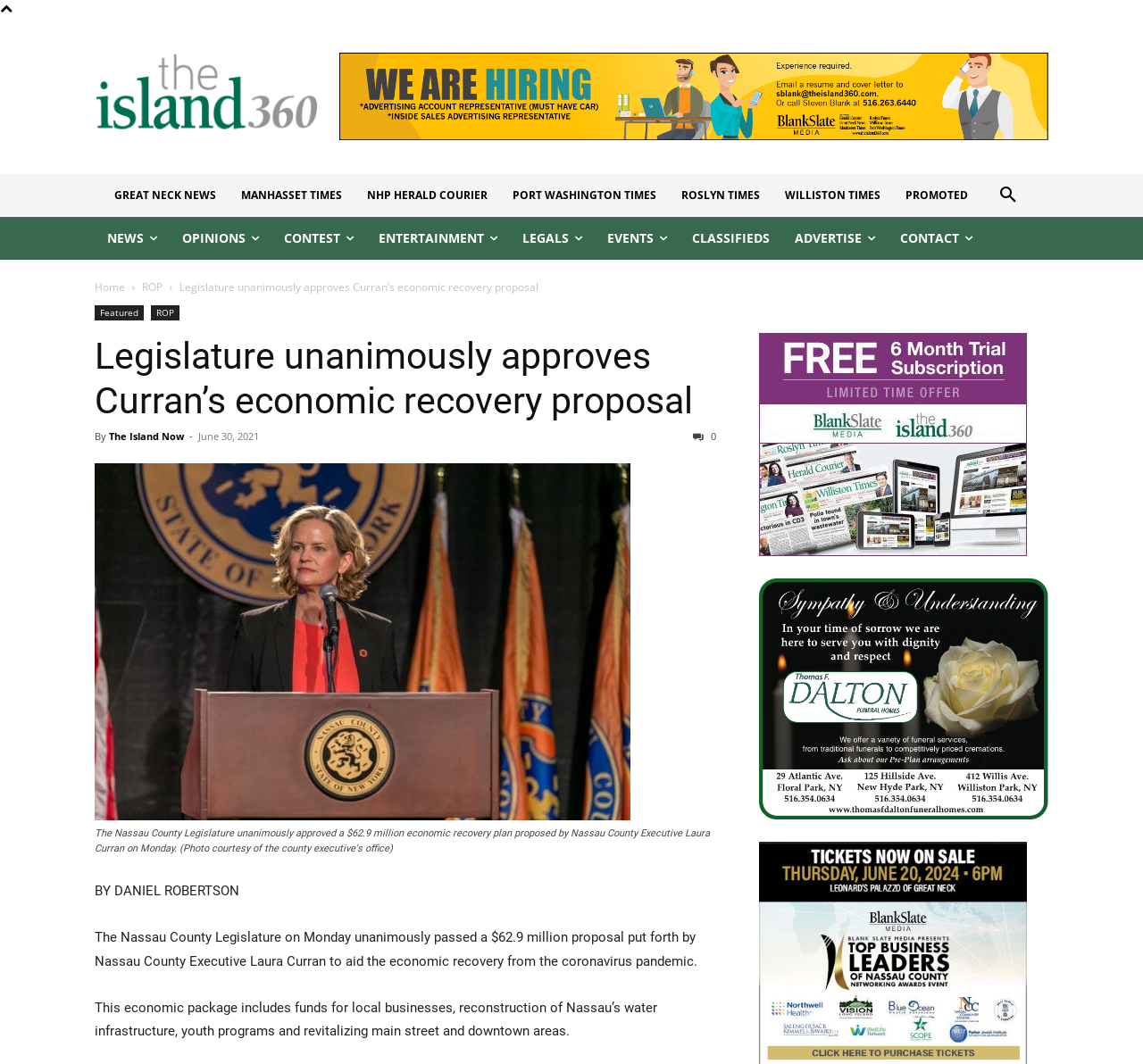Please specify the bounding box coordinates of the clickable region necessary for completing the following instruction: "Go to the CONTACT page". The coordinates must consist of four float numbers between 0 and 1, i.e., [left, top, right, bottom].

[0.777, 0.204, 0.862, 0.244]